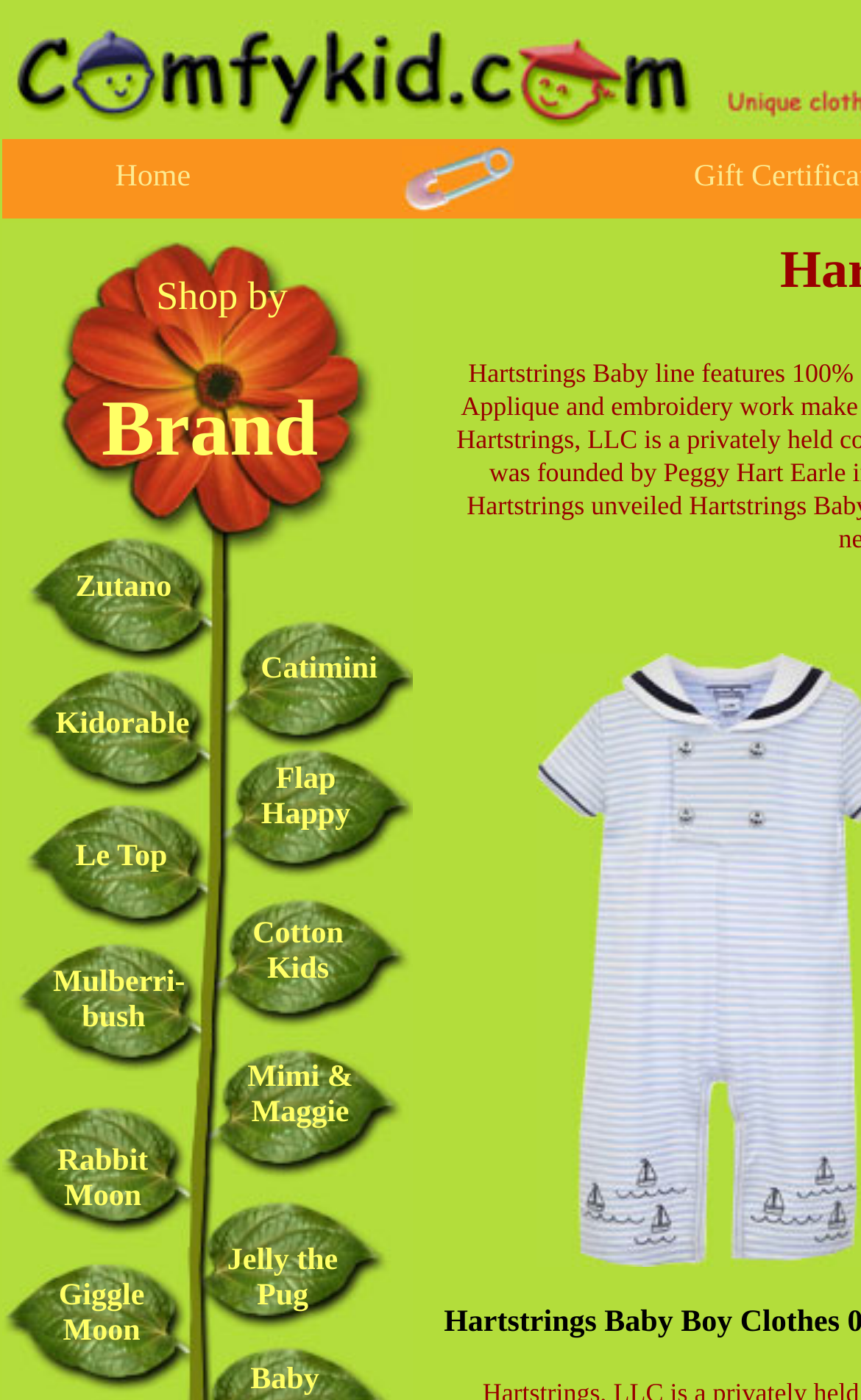Answer in one word or a short phrase: 
What is the main category of products on this website?

Baby Clothes